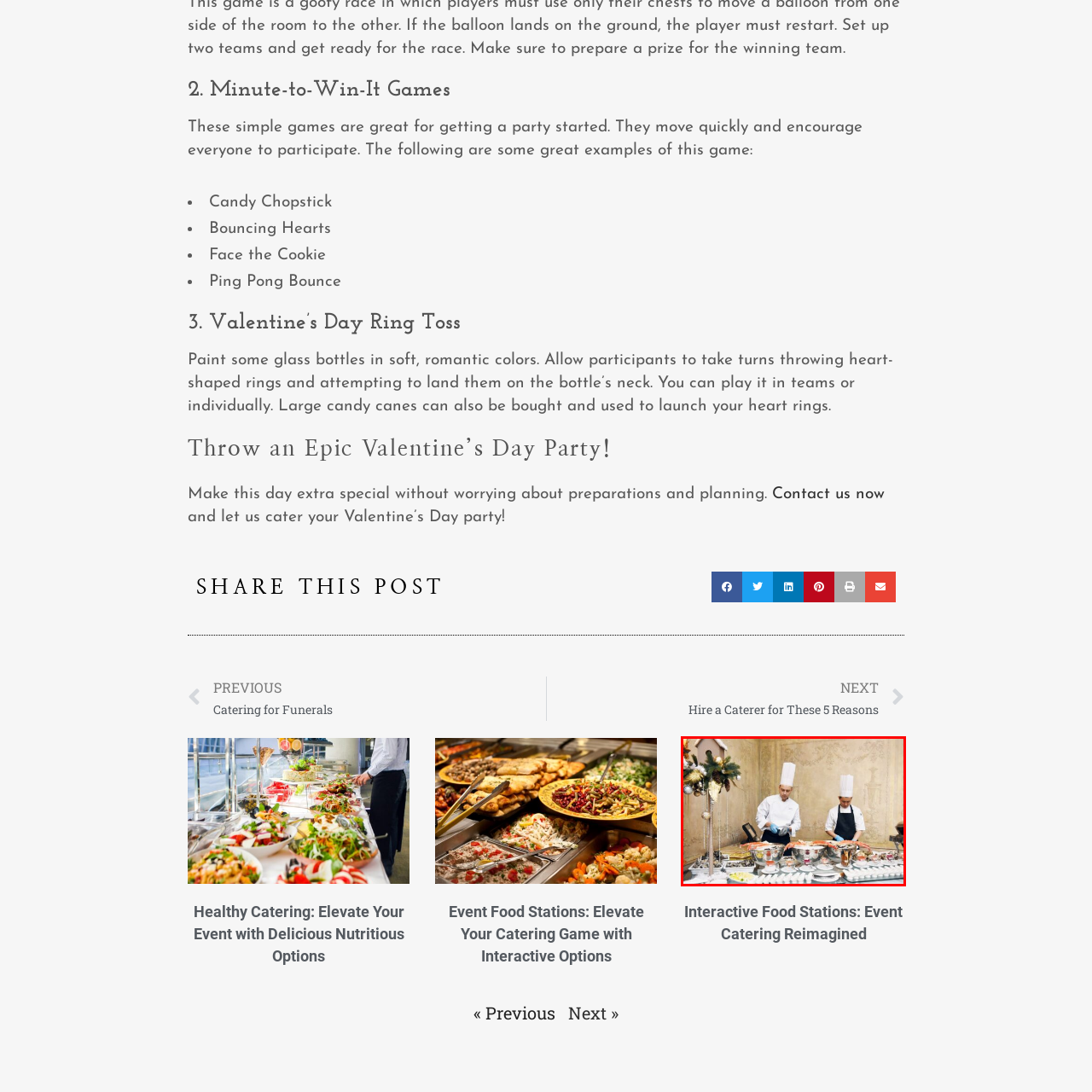View the section of the image outlined in red, What is on the table? Provide your response in a single word or brief phrase.

Fresh seafood